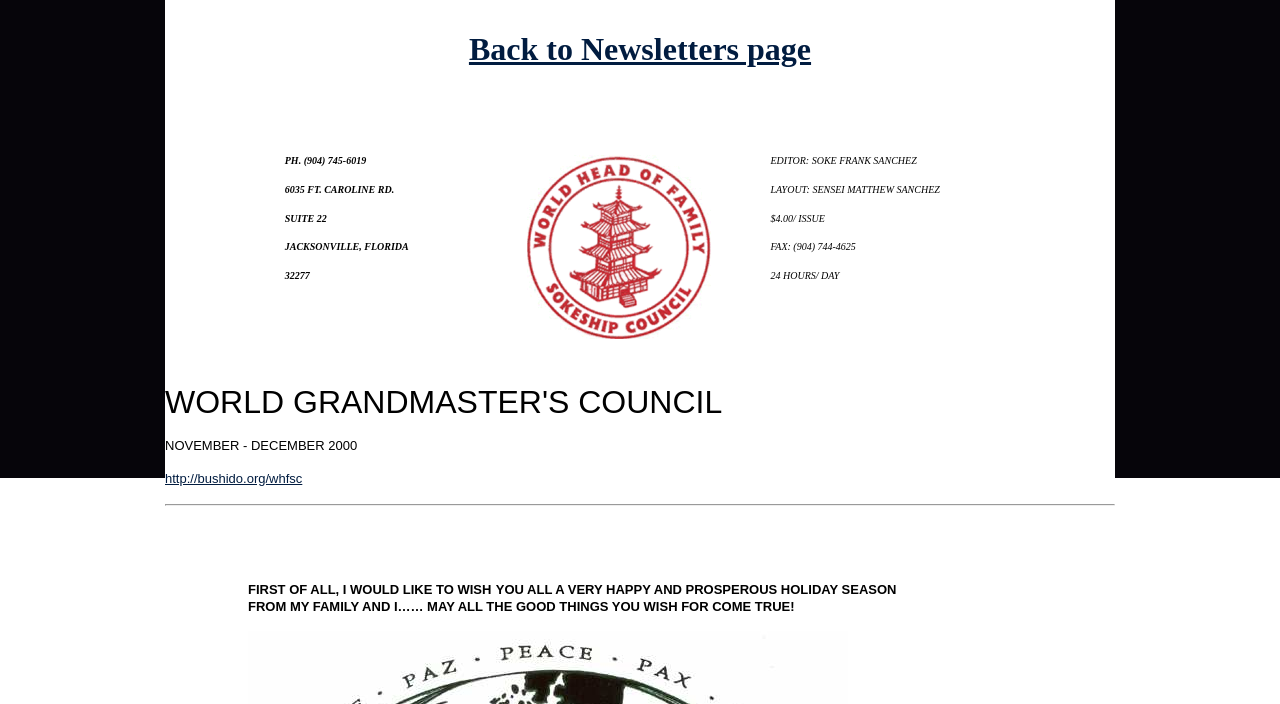What is the time period of the newsletter? Examine the screenshot and reply using just one word or a brief phrase.

NOVEMBER - DECEMBER 2000